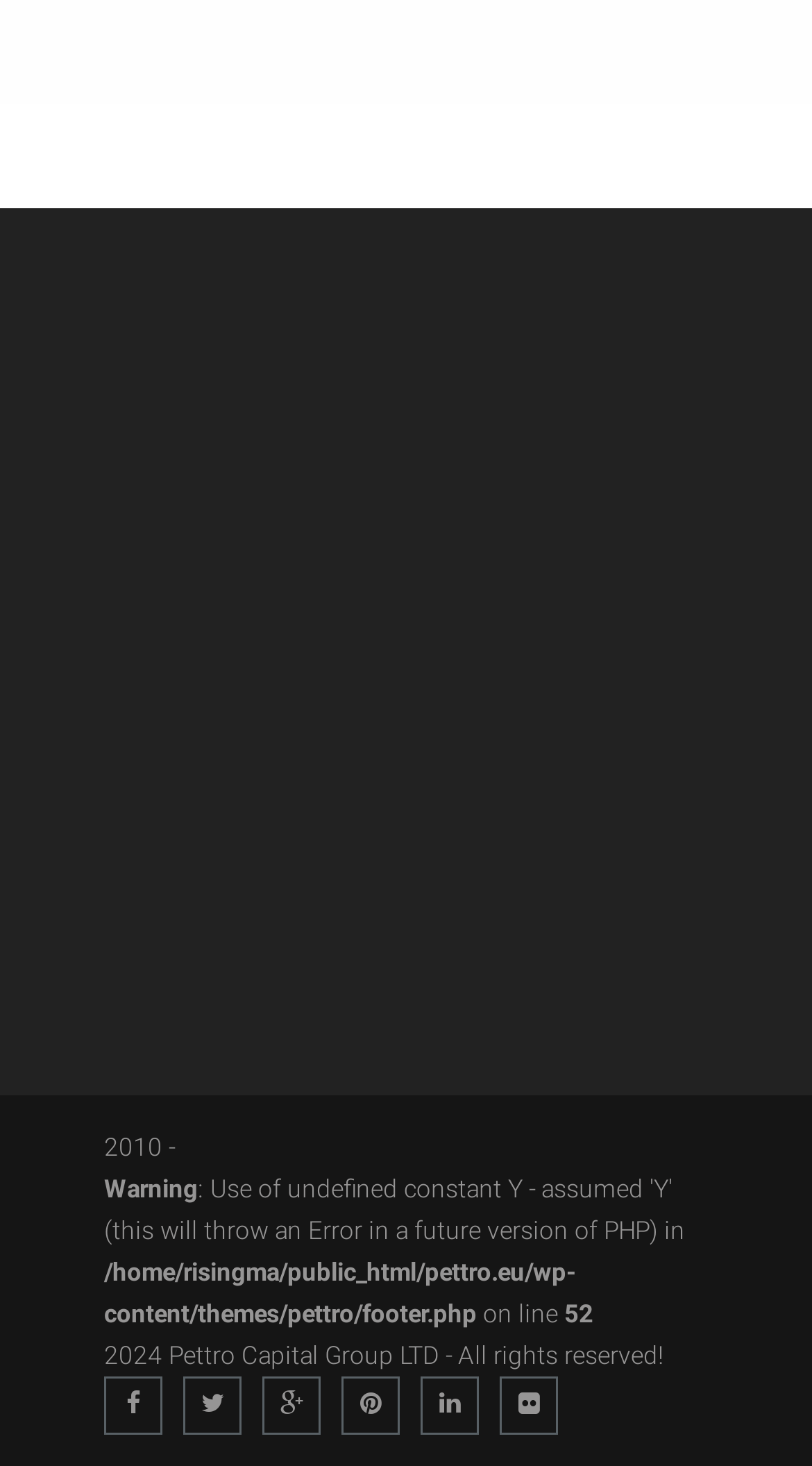What is the email address to contact?
Give a one-word or short phrase answer based on the image.

info@pettro.eu